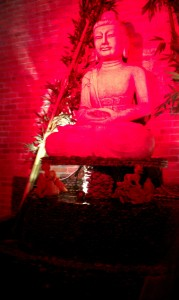Please provide a comprehensive response to the question based on the details in the image: What is the material of the wall behind the Buddha statue?

The caption describes the Buddha statue as being 'nestled against a rustic brick wall', which provides a contrasting background to the serene statue.